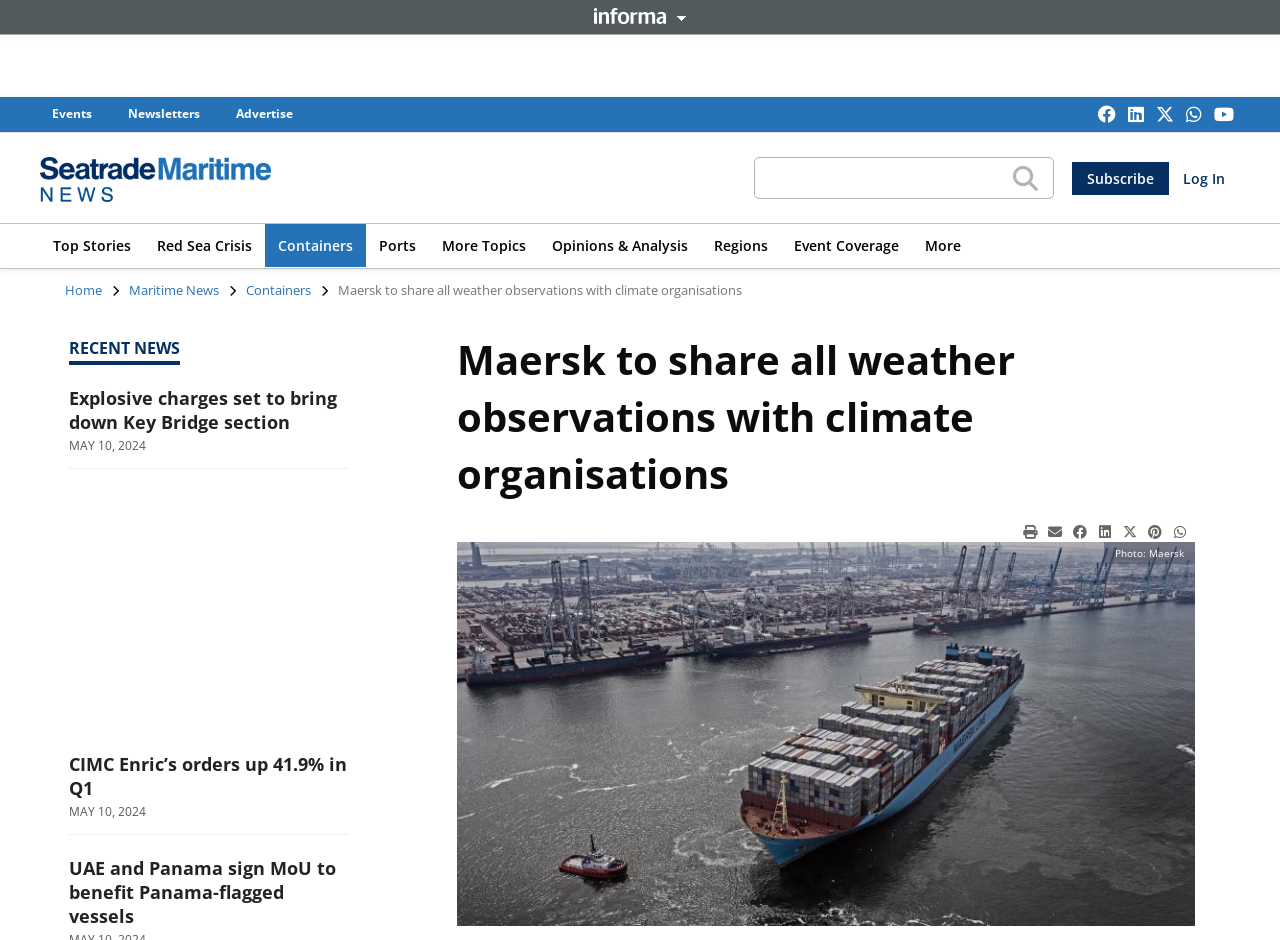Provide a one-word or brief phrase answer to the question:
What is the name of the company sharing weather observations?

Maersk